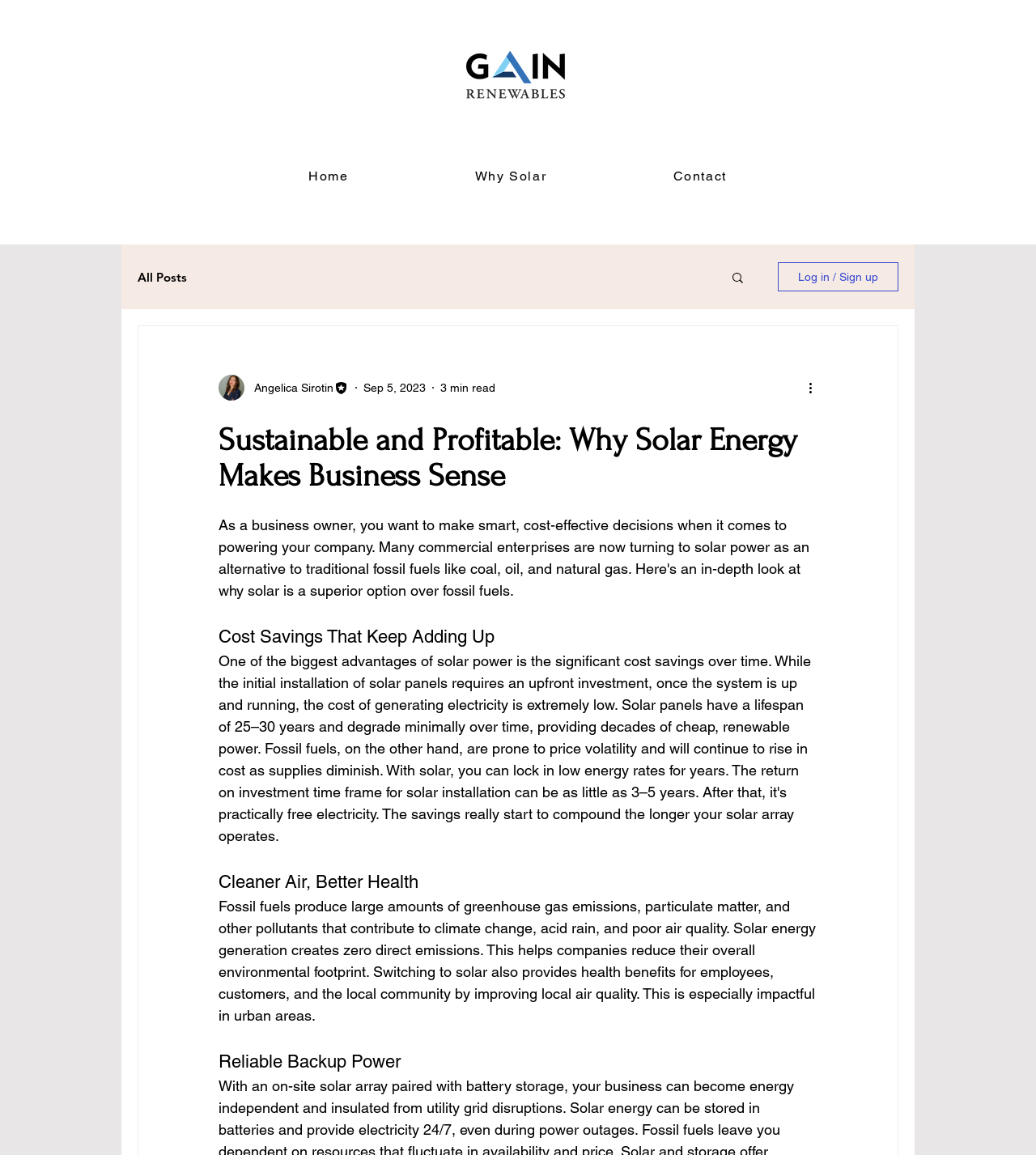Locate the bounding box coordinates of the clickable region to complete the following instruction: "Click the logo."

[0.44, 0.039, 0.557, 0.092]